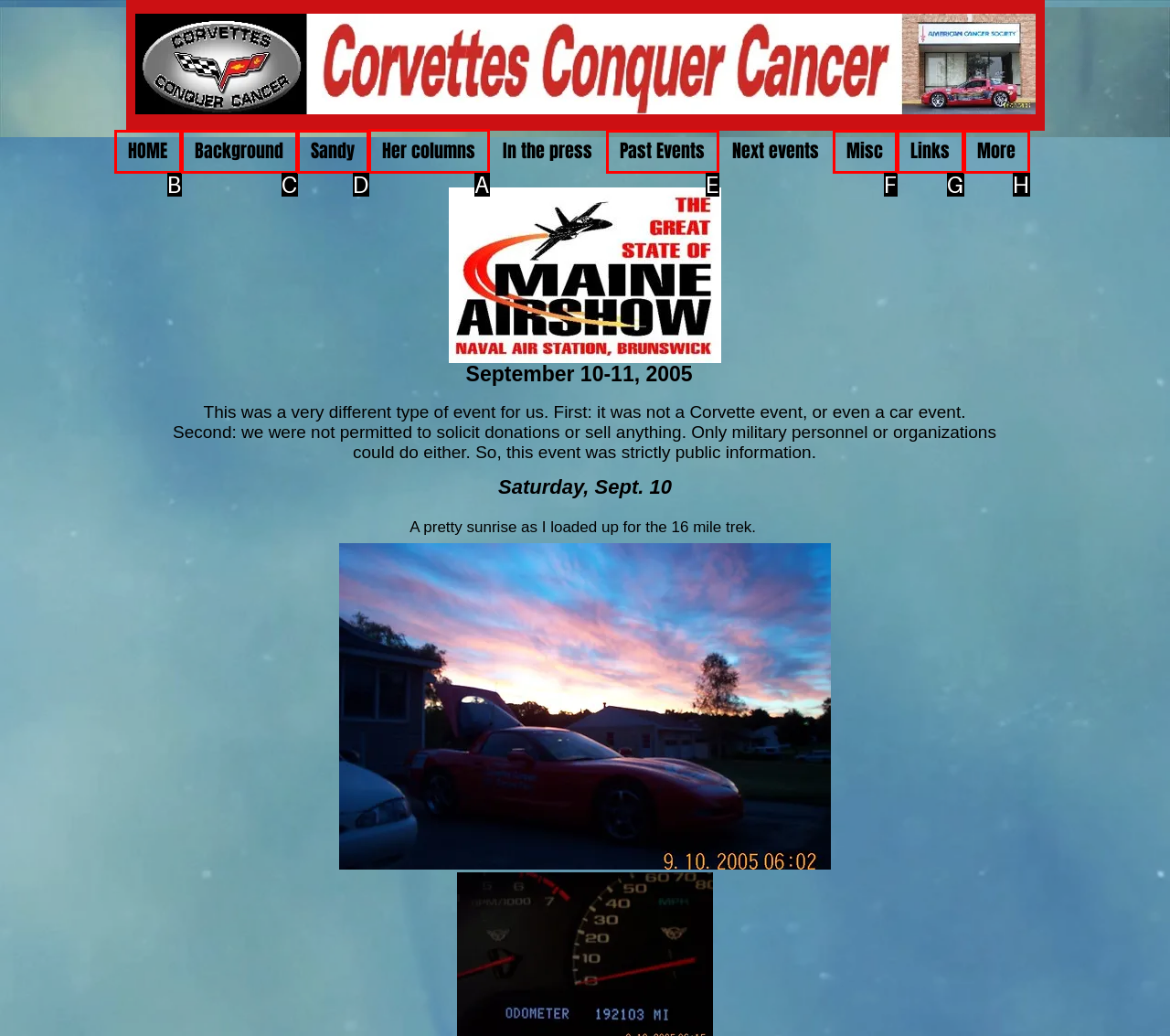Determine the HTML element to click for the instruction: read Her columns.
Answer with the letter corresponding to the correct choice from the provided options.

A